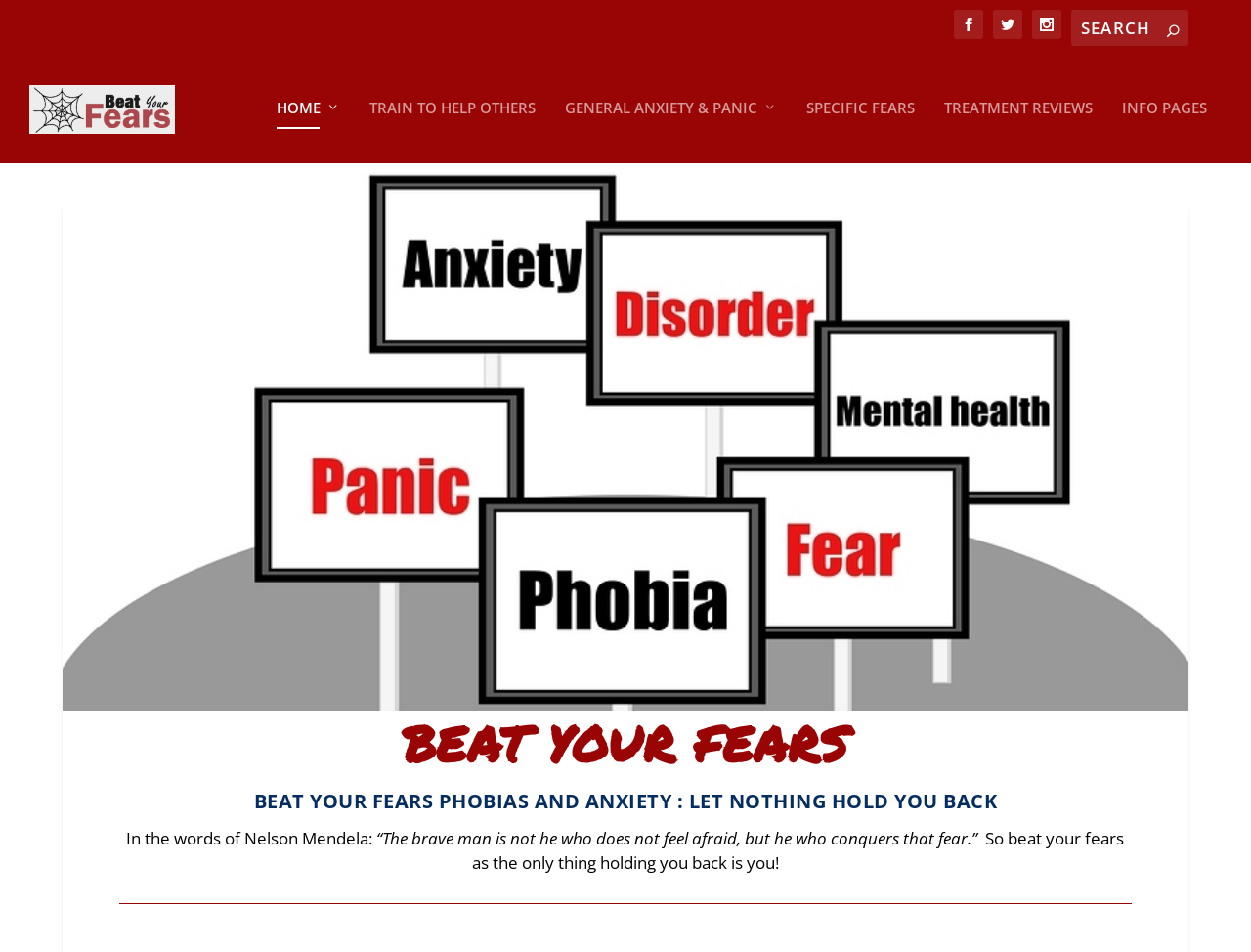Please answer the following question using a single word or phrase: How many links are on the top navigation bar?

6